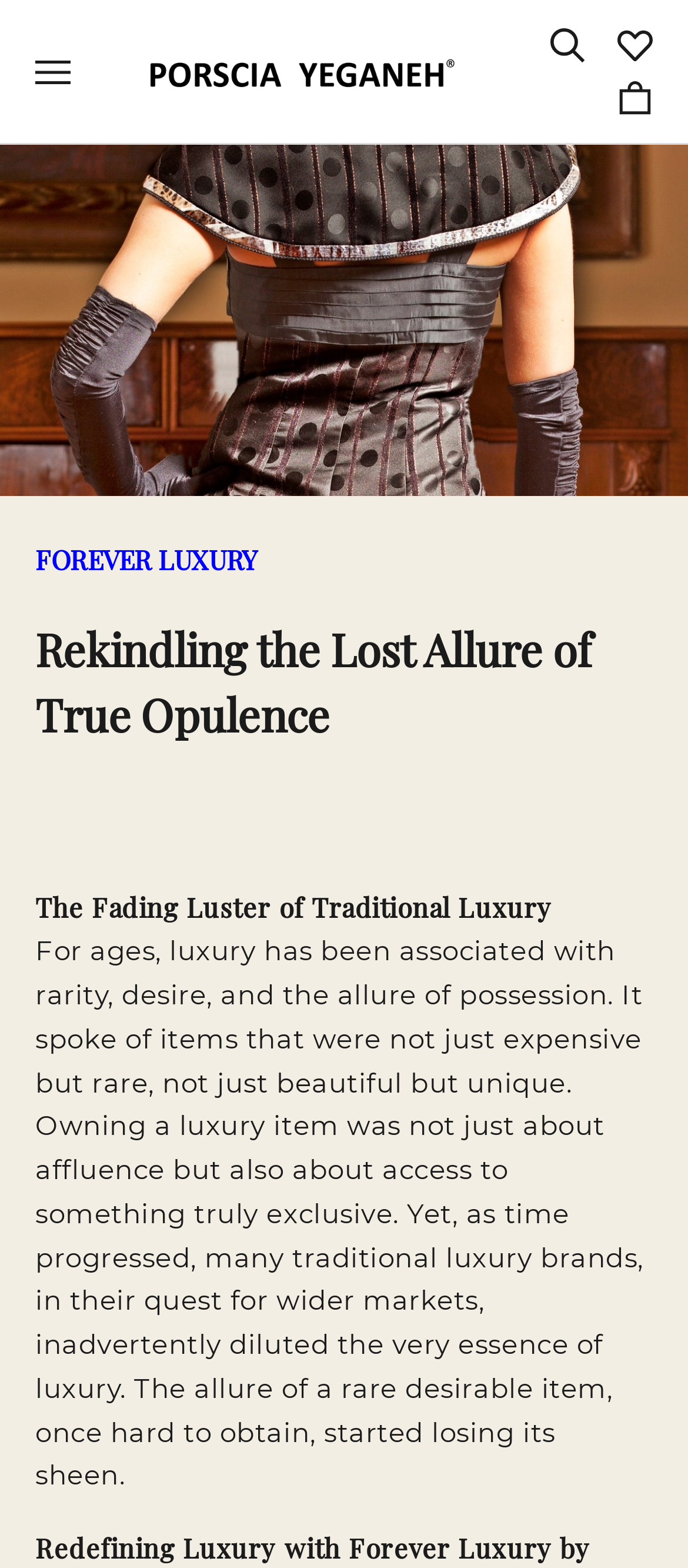What is the theme of the webpage?
Using the information presented in the image, please offer a detailed response to the question.

I examined the overall structure and content of the webpage, including the brand name, image, and text. Based on these elements, I infer that the theme of the webpage is related to luxury goods or high-end products.